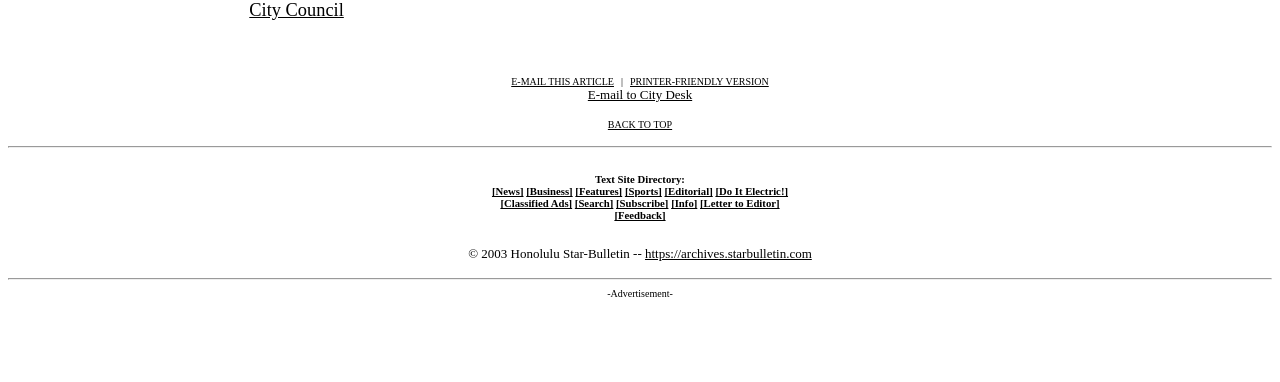Locate the bounding box coordinates of the clickable area needed to fulfill the instruction: "Access the Resources page".

None